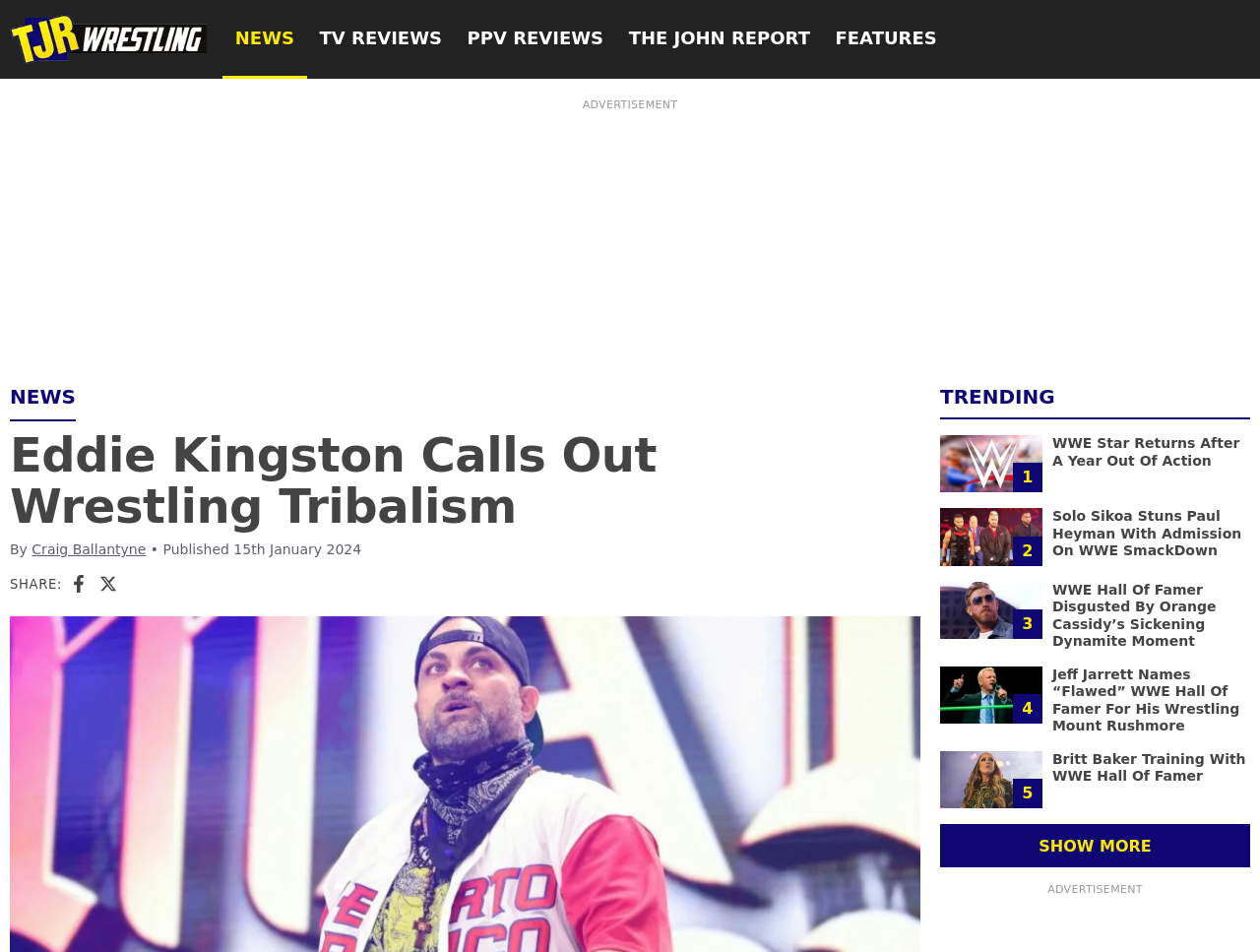Extract the bounding box of the UI element described as: "Show more".

[0.746, 0.866, 0.992, 0.911]